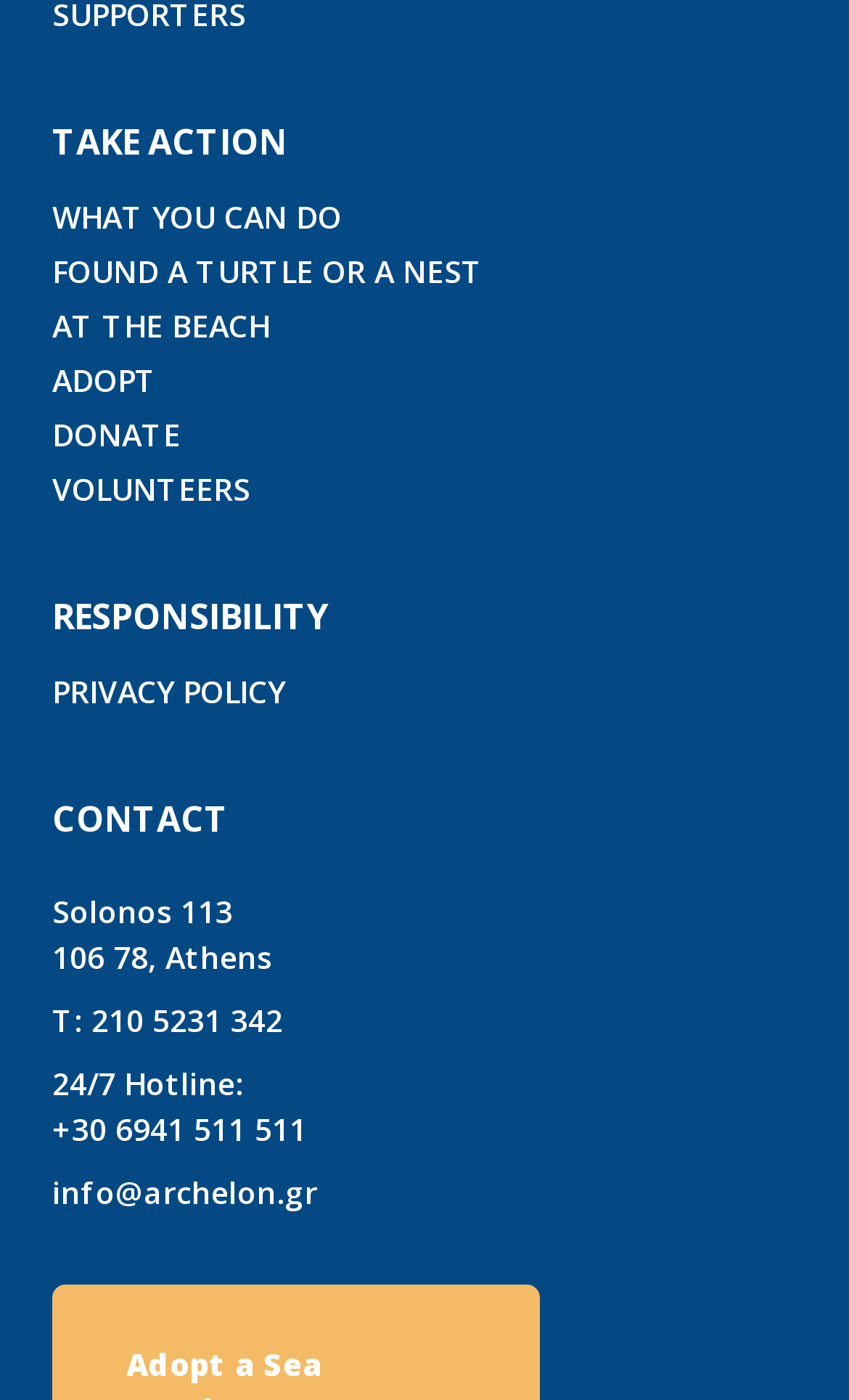Provide the bounding box coordinates, formatted as (top-left x, top-left y, bottom-right x, bottom-right y), with all values being floating point numbers between 0 and 1. Identify the bounding box of the UI element that matches the description: (202) 225-3011

None